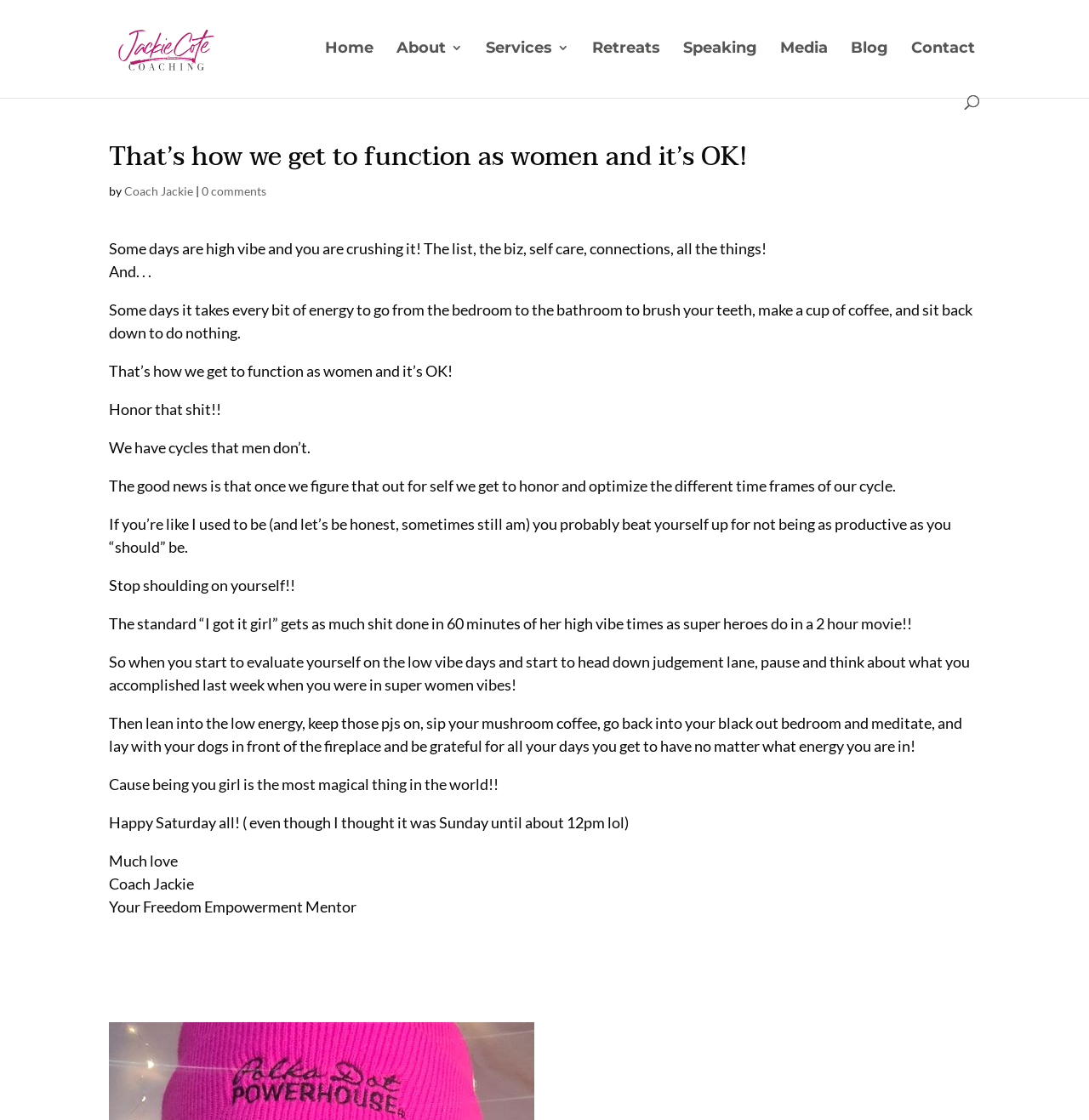Please determine the bounding box coordinates for the element that should be clicked to follow these instructions: "Search for something".

[0.1, 0.0, 0.9, 0.001]